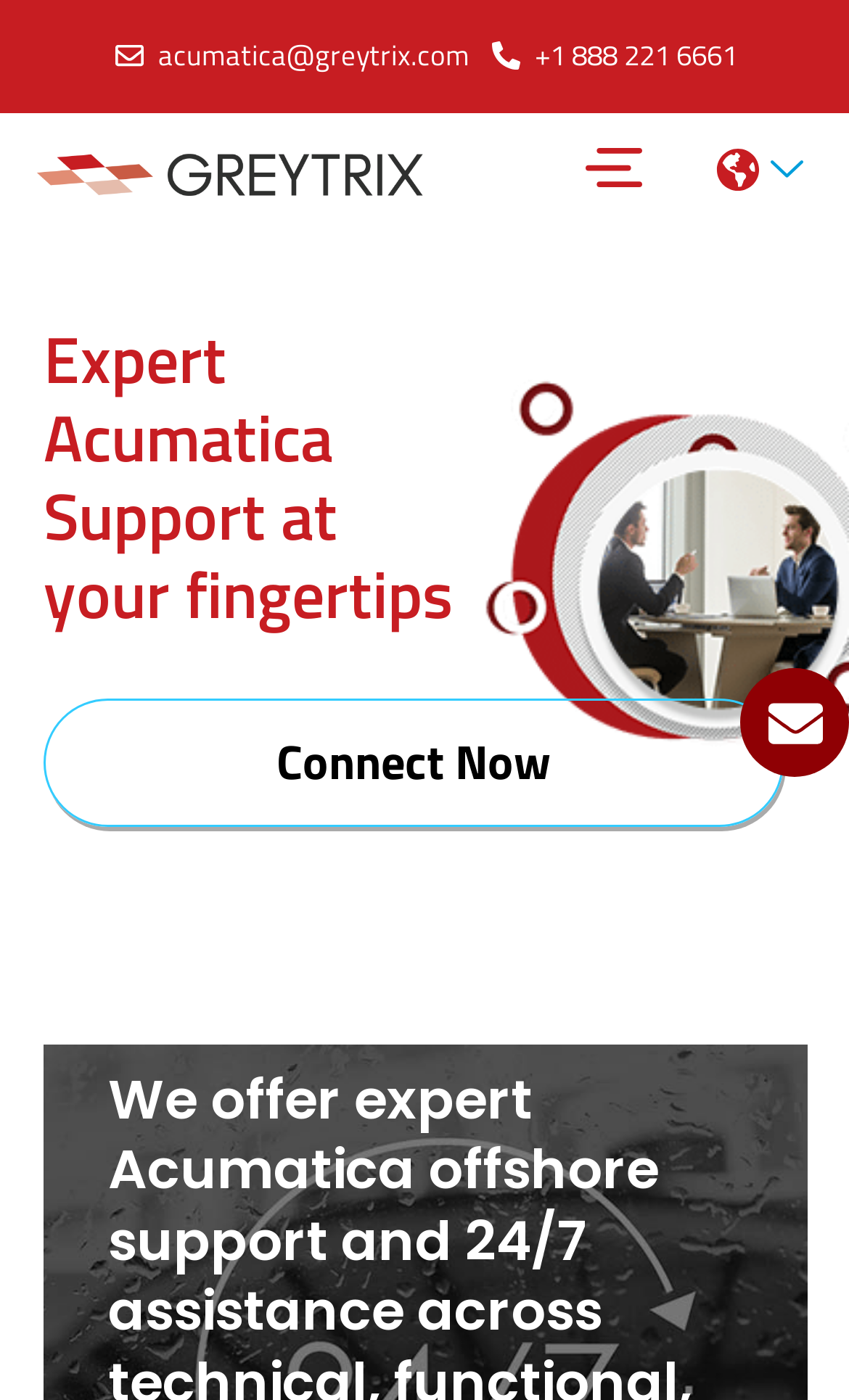Identify the bounding box coordinates for the UI element described as follows: parent_node: Home aria-label="hamburger-icon". Use the format (top-left x, top-left y, bottom-right x, bottom-right y) and ensure all values are floating point numbers between 0 and 1.

[0.664, 0.092, 0.779, 0.156]